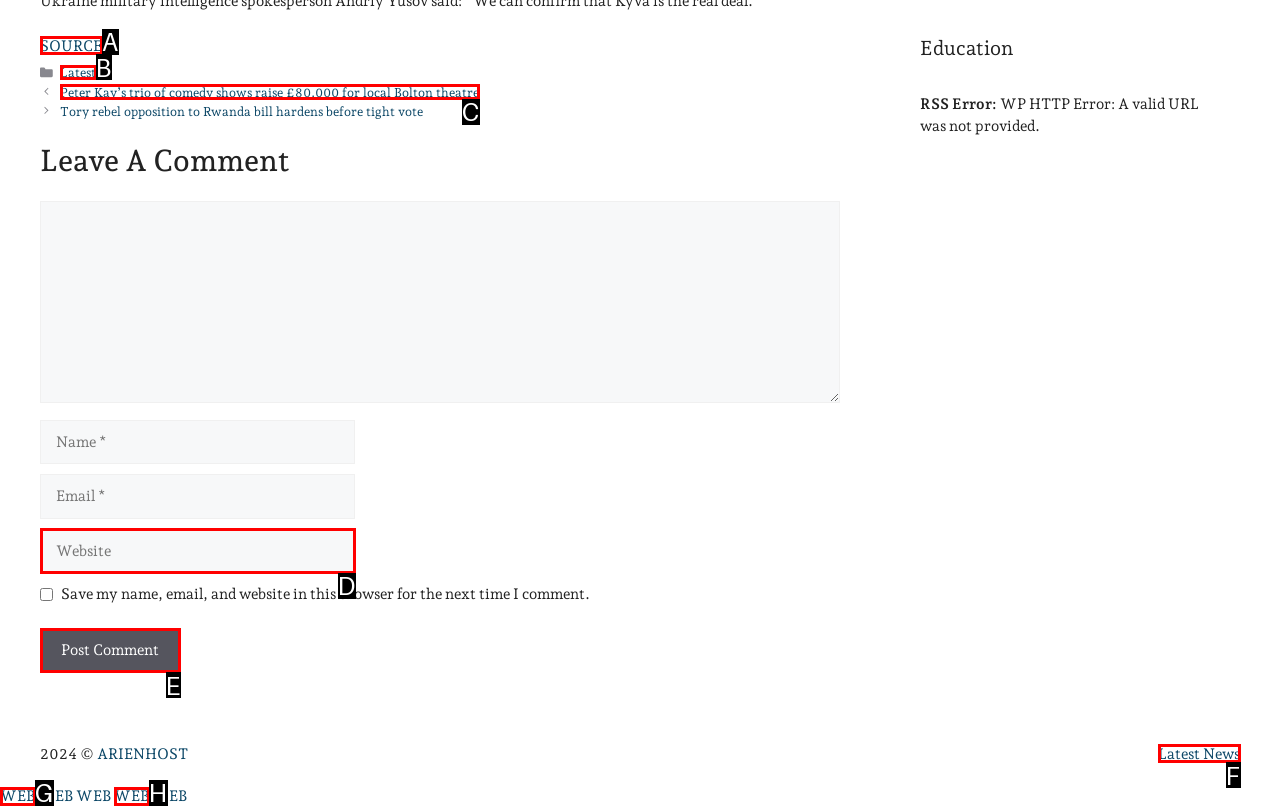Tell me which option I should click to complete the following task: Click on the 'Latest' link
Answer with the option's letter from the given choices directly.

B